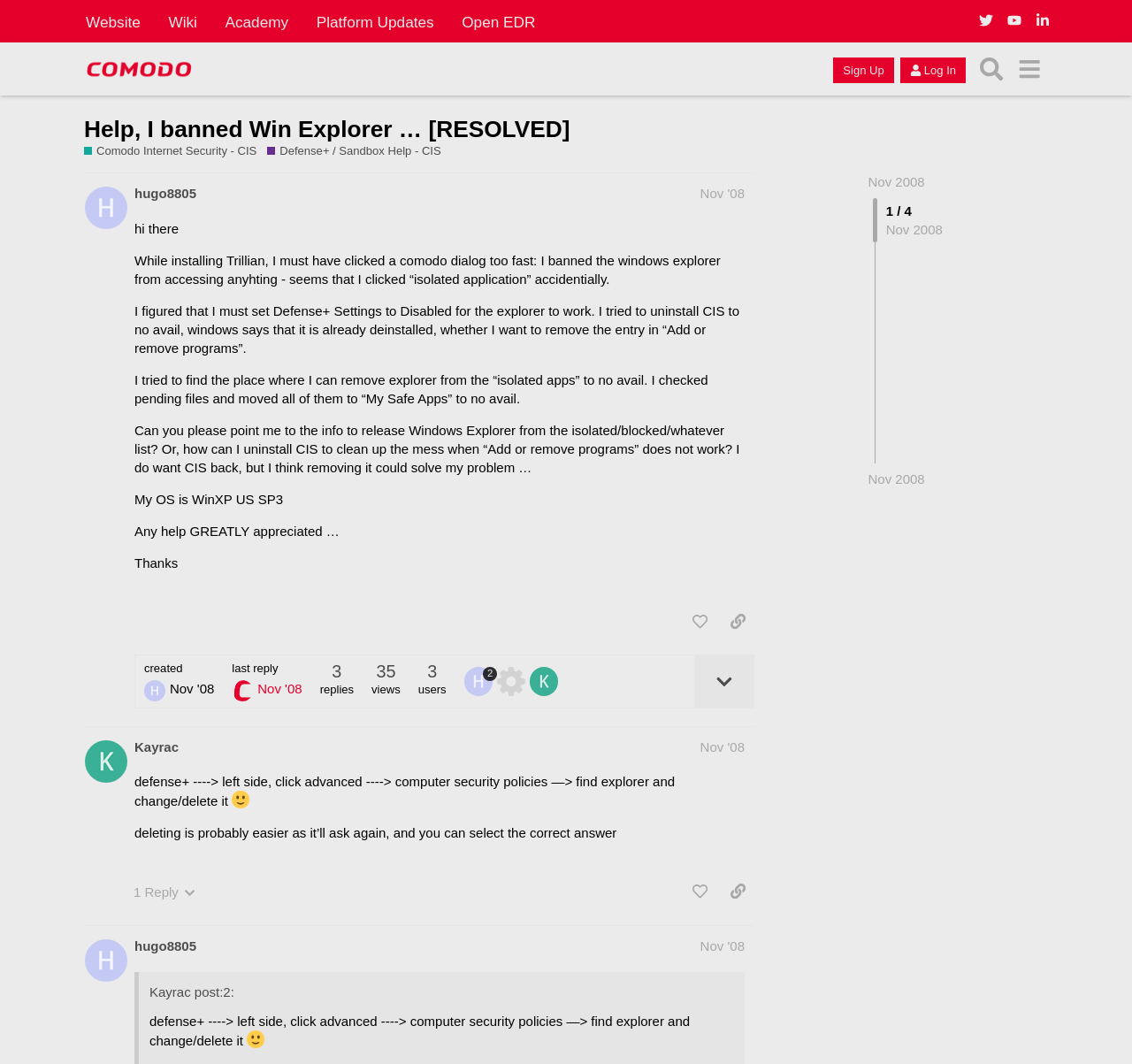Extract the main title from the webpage and generate its text.

Help, I banned Win Explorer … [RESOLVED]